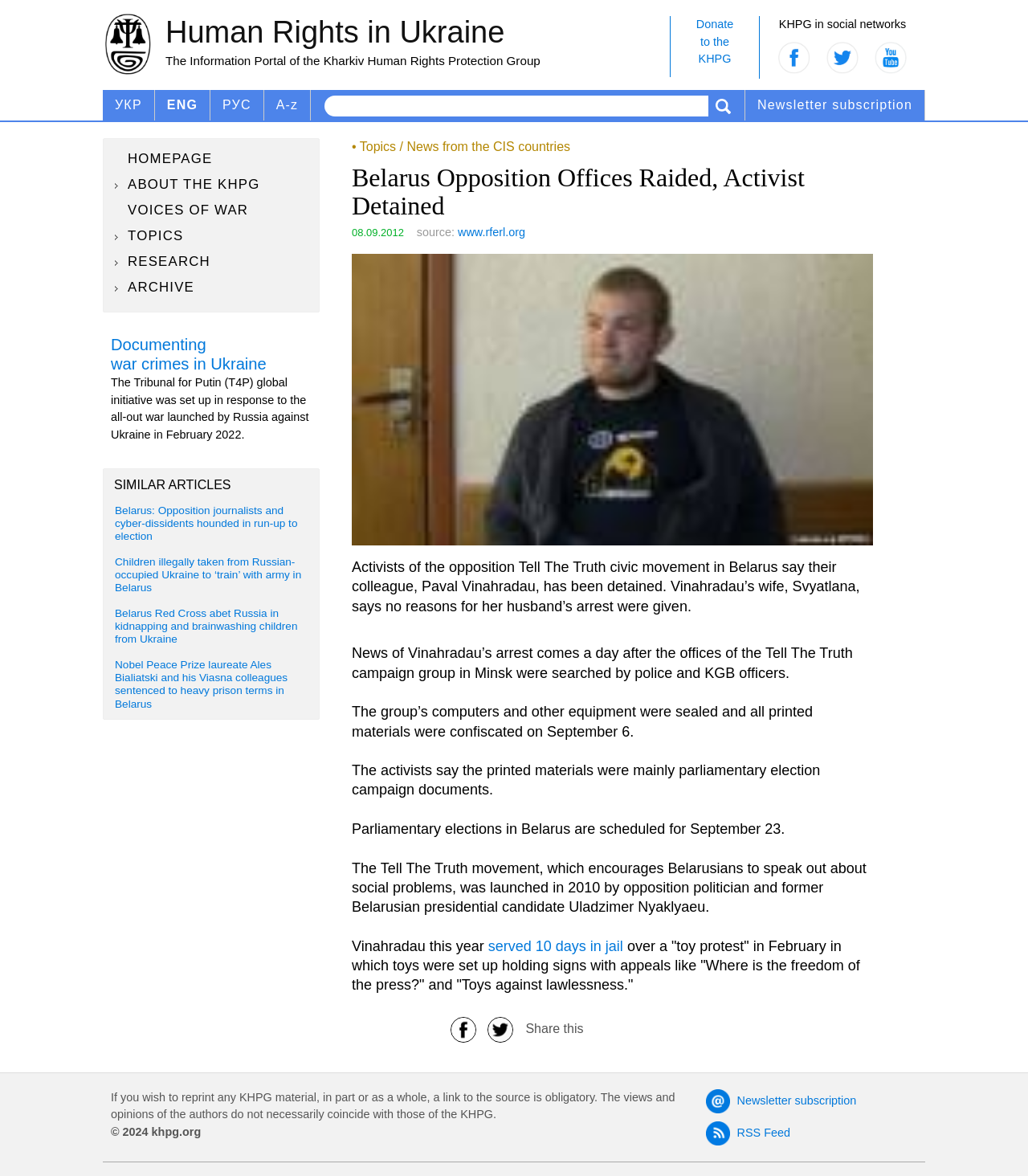Explain the webpage in detail.

This webpage appears to be a news article from the Kharkiv Human Rights Protection Group (KHPG) website. At the top, there are social media links to Facebook, Twitter, and YouTube, along with a "Donate to the KHPG" button. Below this, there is a header section with a title "Human Rights in Ukraine" and a subtitle "The Information Portal of the Kharkiv Human Rights Protection Group".

On the left side, there is a navigation menu with links to various sections of the website, including "HOMEPAGE", "ABOUT THE KHPG", "VOICES OF WAR", "TOPICS", "RESEARCH", and "ARCHIVE". Below this, there is a table with language options, including Ukrainian, English, and Russian.

The main content of the webpage is an article titled "Belarus Opposition Offices Raided, Activist Detained". The article is dated September 8, 2012, and has a brief summary at the top. The main text of the article is divided into several paragraphs, describing the detention of Paval Vinahradau, an activist from the Tell The Truth civic movement in Belarus, and the search of the movement's offices by police and KGB officers.

To the right of the article, there is a section titled "SIMILAR ARTICLES" with links to several related news stories. Below this, there is a section with a heading "Topics / News from the CIS countries" and a link to a related topic.

At the bottom of the webpage, there are links to Facebook and Twitter, as well as a "Share this" button. There is also a section with copyright information and a link to the KHPG's RSS feed.